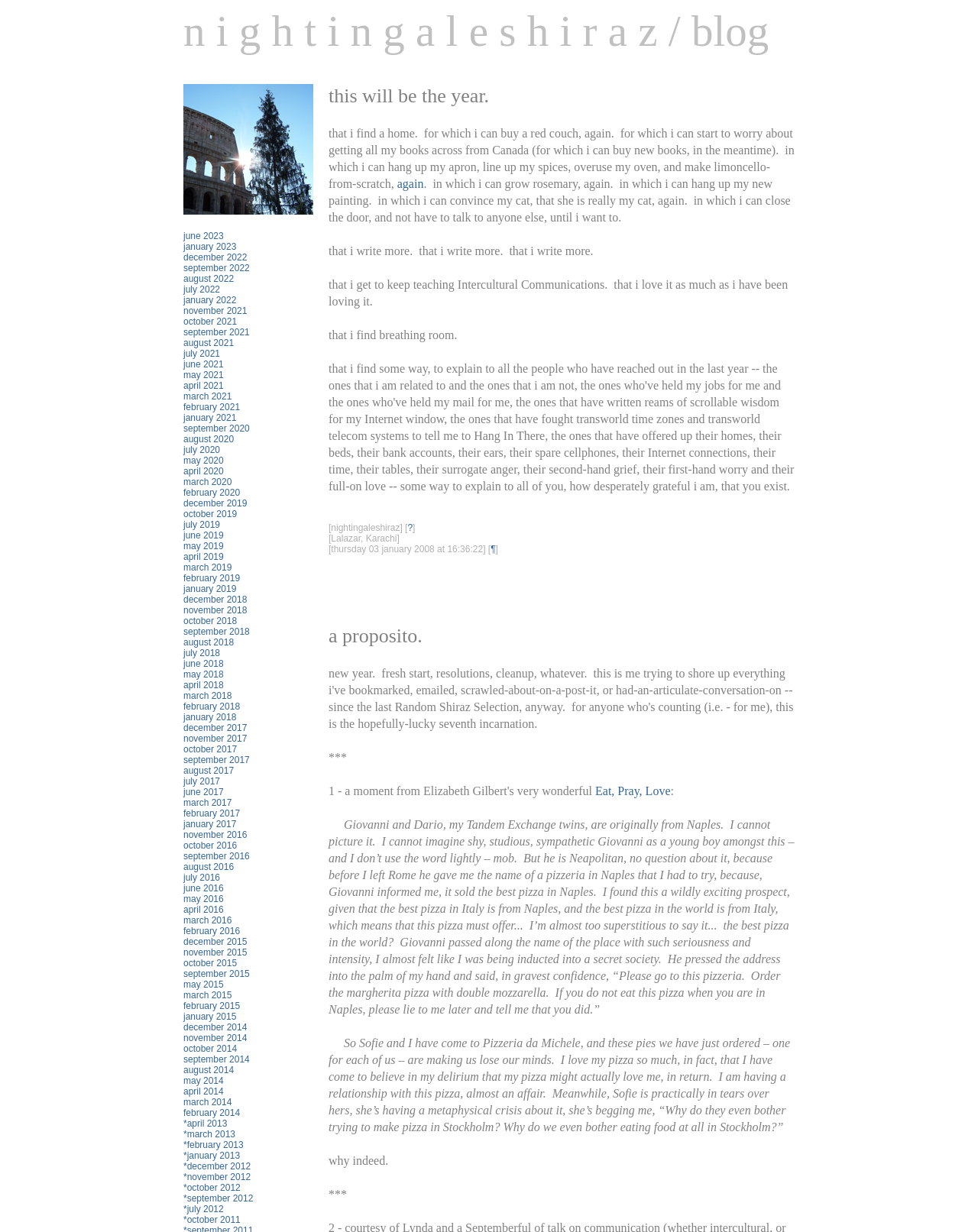Based on the description "this will be the year.", find the bounding box of the specified UI element.

[0.336, 0.069, 0.5, 0.087]